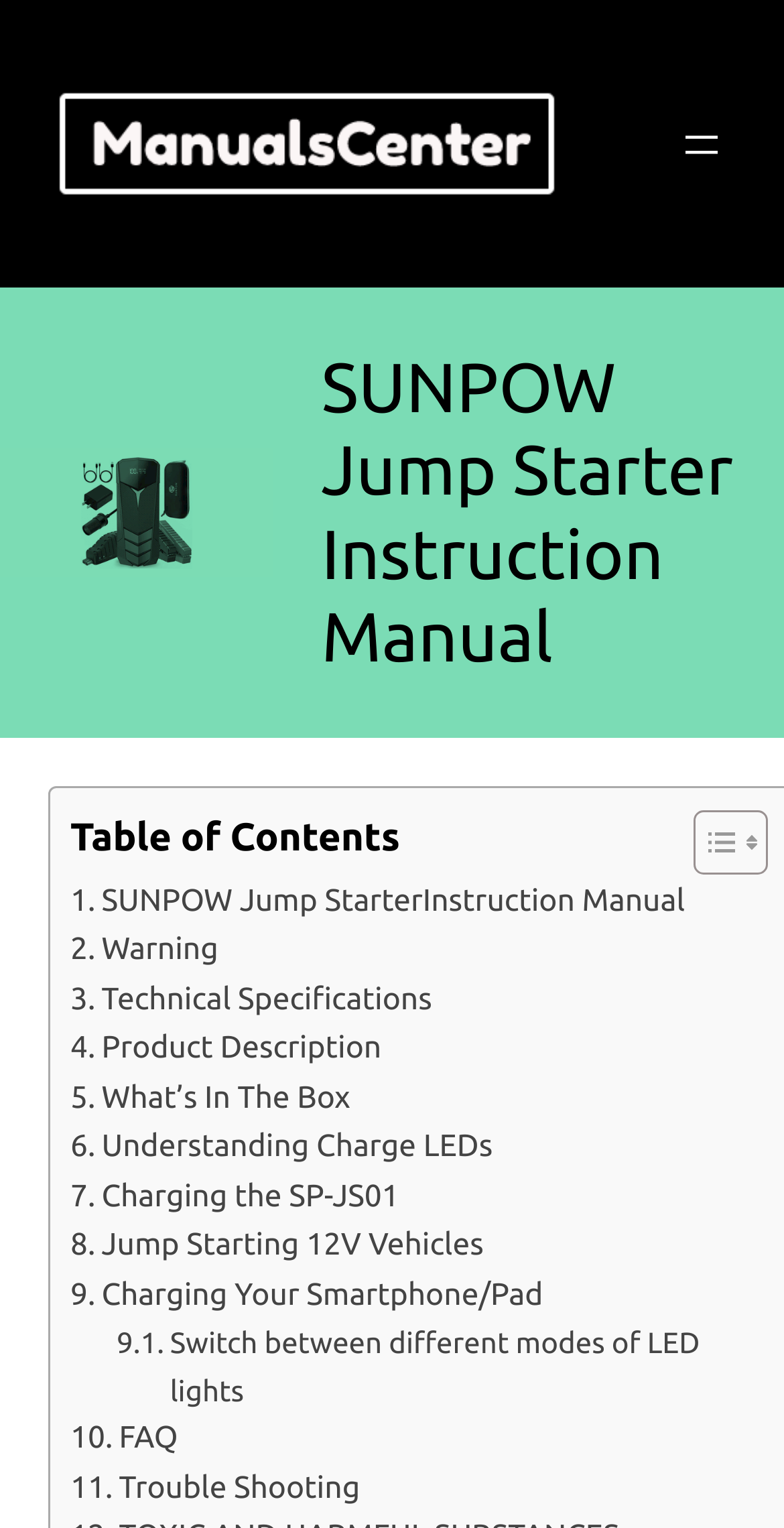Identify the bounding box coordinates of the clickable region to carry out the given instruction: "Open the menu".

[0.865, 0.078, 0.926, 0.11]